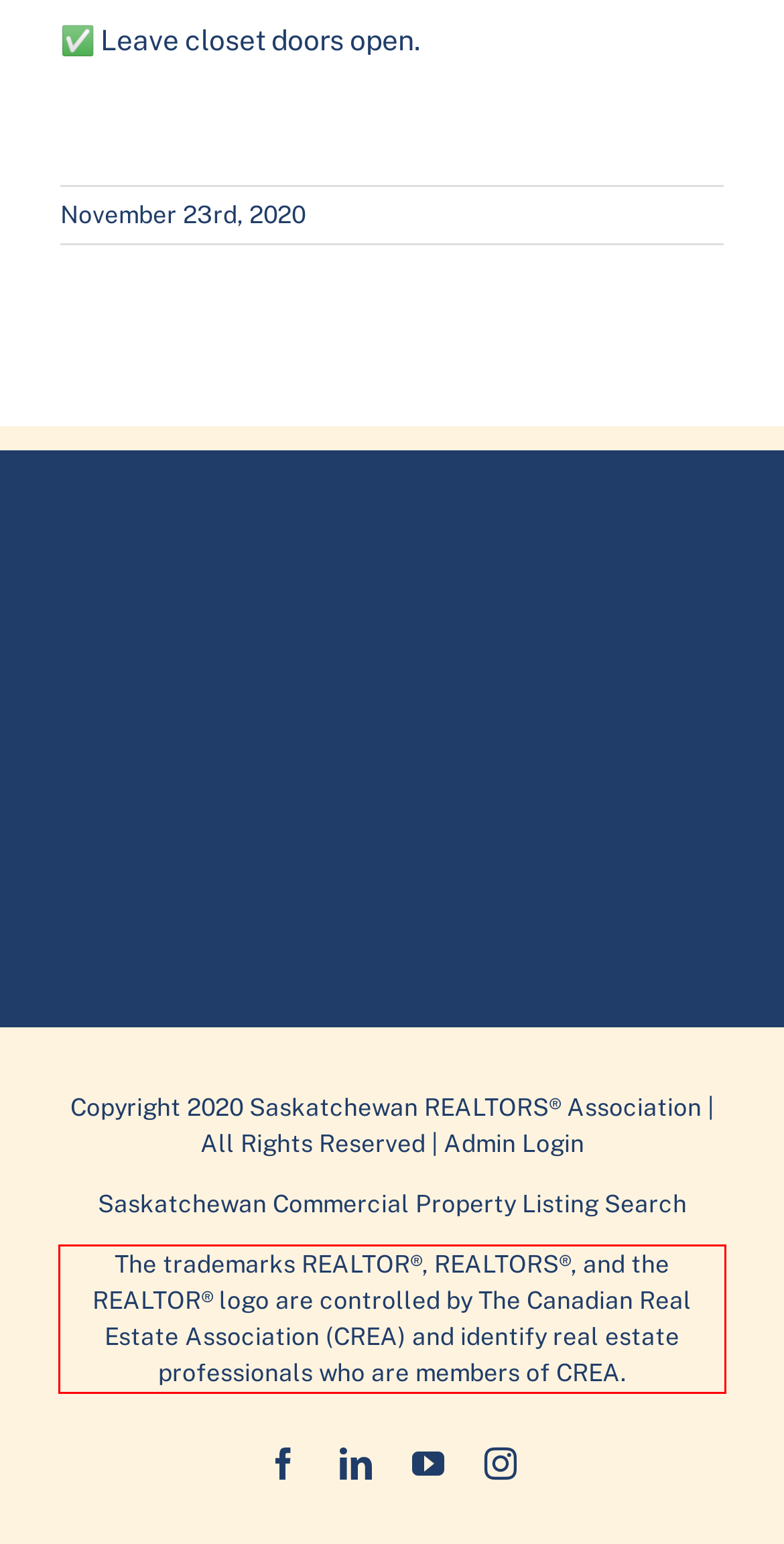In the screenshot of the webpage, find the red bounding box and perform OCR to obtain the text content restricted within this red bounding box.

The trademarks REALTOR®, REALTORS®, and the REALTOR® logo are controlled by The Canadian Real Estate Association (CREA) and identify real estate professionals who are members of CREA.